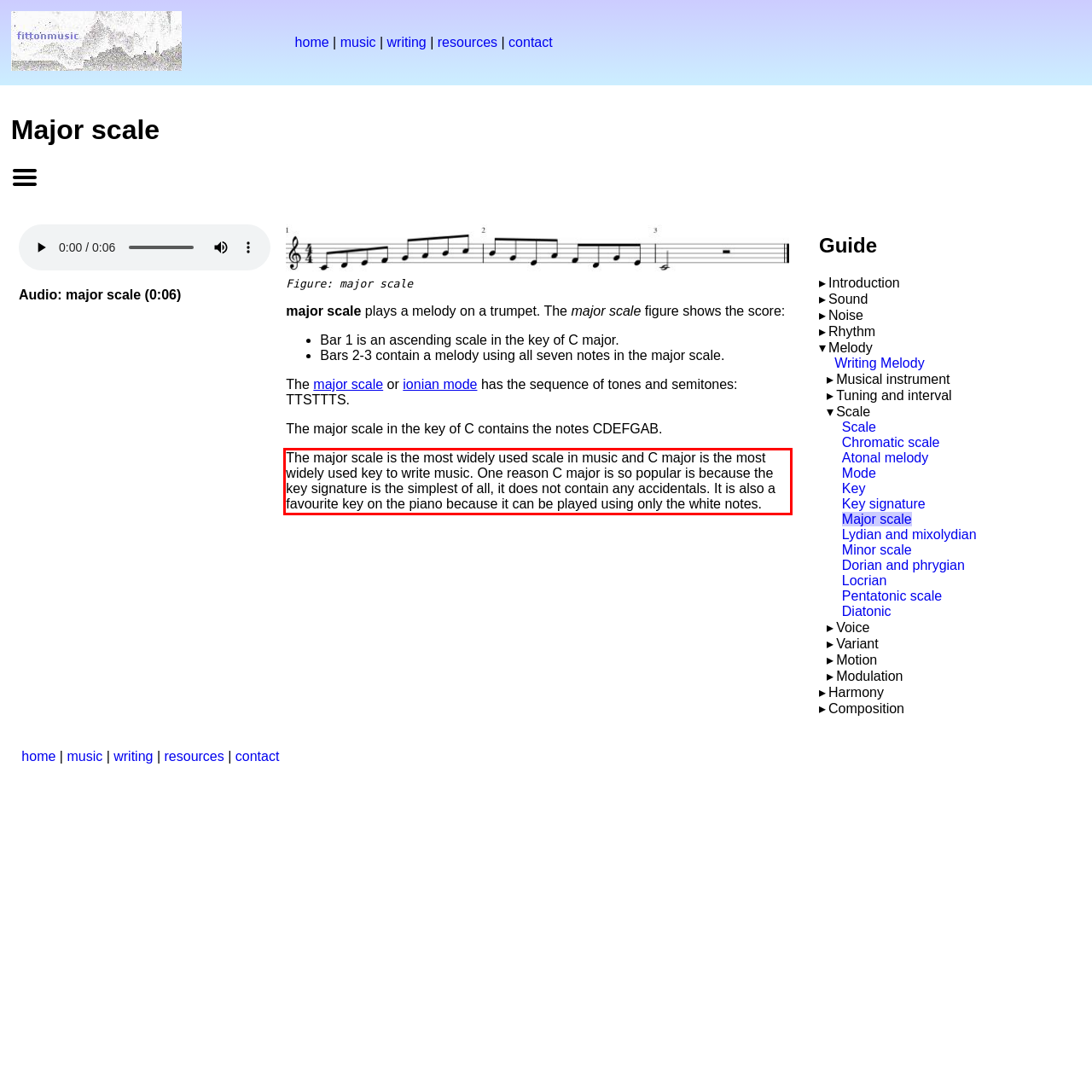Analyze the red bounding box in the provided webpage screenshot and generate the text content contained within.

The major scale is the most widely used scale in music and C major is the most widely used key to write music. One reason C major is so popular is because the key signature is the simplest of all, it does not contain any accidentals. It is also a favourite key on the piano because it can be played using only the white notes.